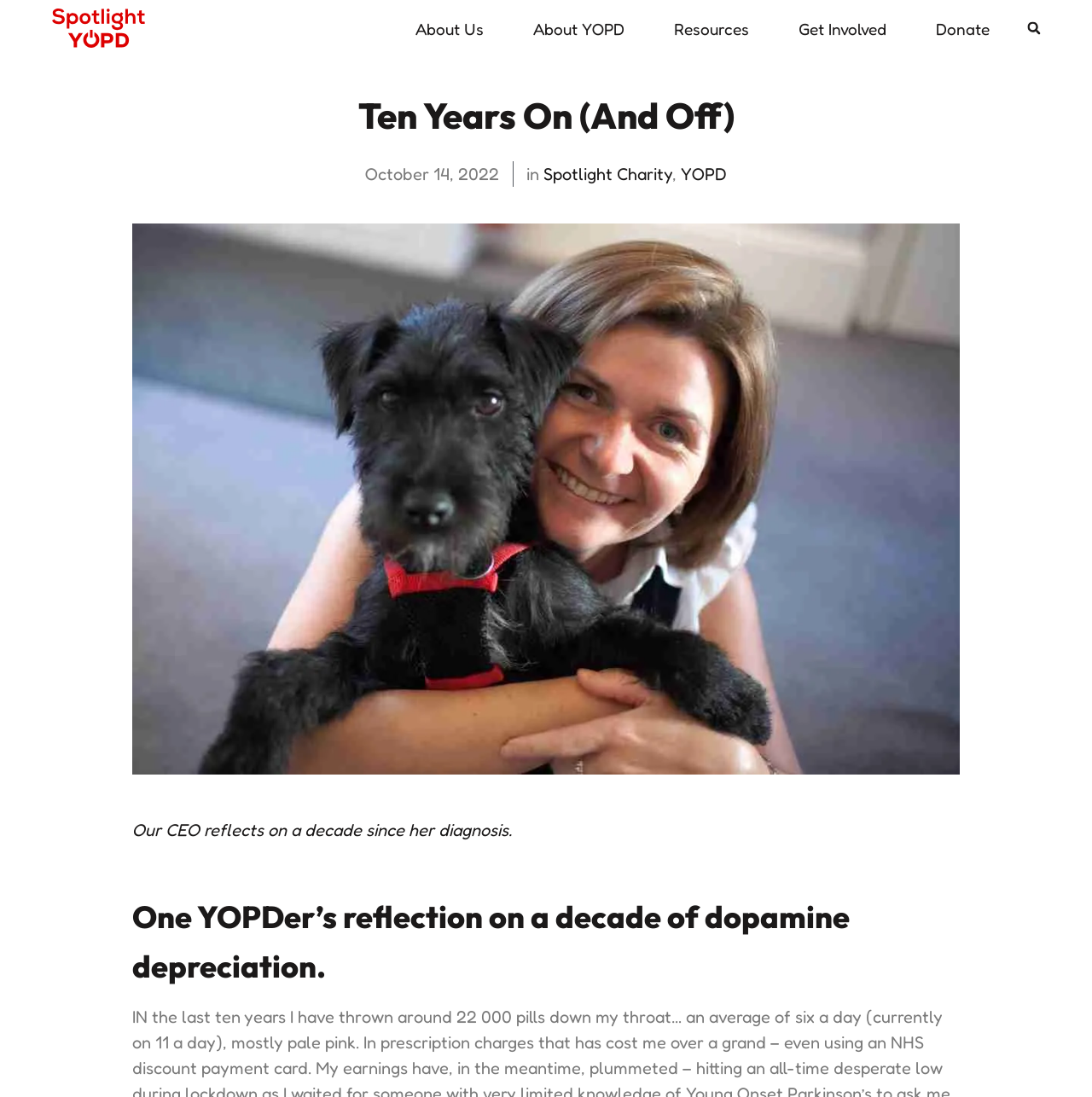What is the name of the charity mentioned?
Refer to the image and provide a detailed answer to the question.

I found the link element with the text 'Spotlight Charity', which is the name of the charity mentioned.